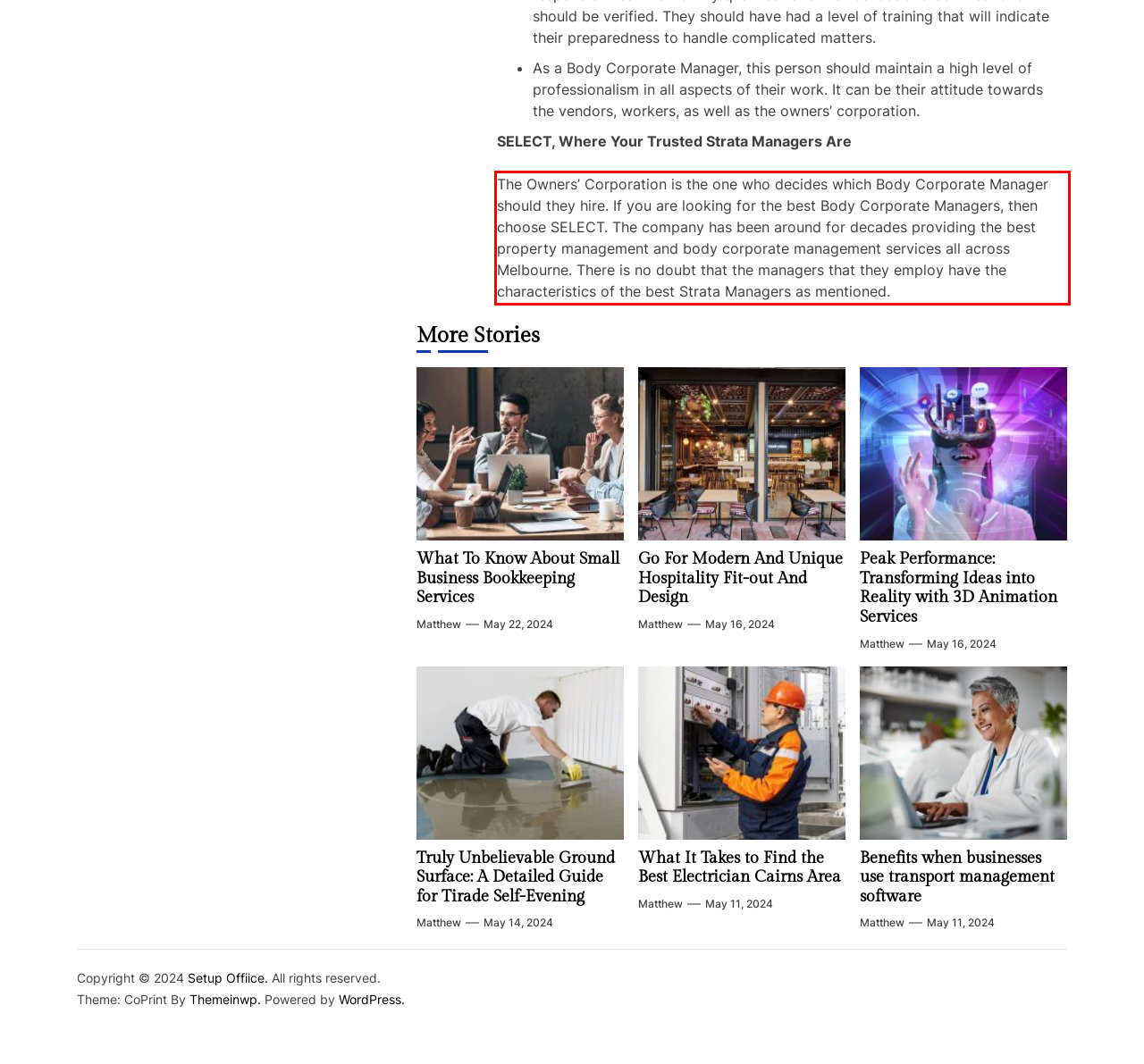Examine the screenshot of the webpage, locate the red bounding box, and generate the text contained within it.

The Owners’ Corporation is the one who decides which Body Corporate Manager should they hire. If you are looking for the best Body Corporate Managers, then choose SELECT. The company has been around for decades providing the best property management and body corporate management services all across Melbourne. There is no doubt that the managers that they employ have the characteristics of the best Strata Managers as mentioned.